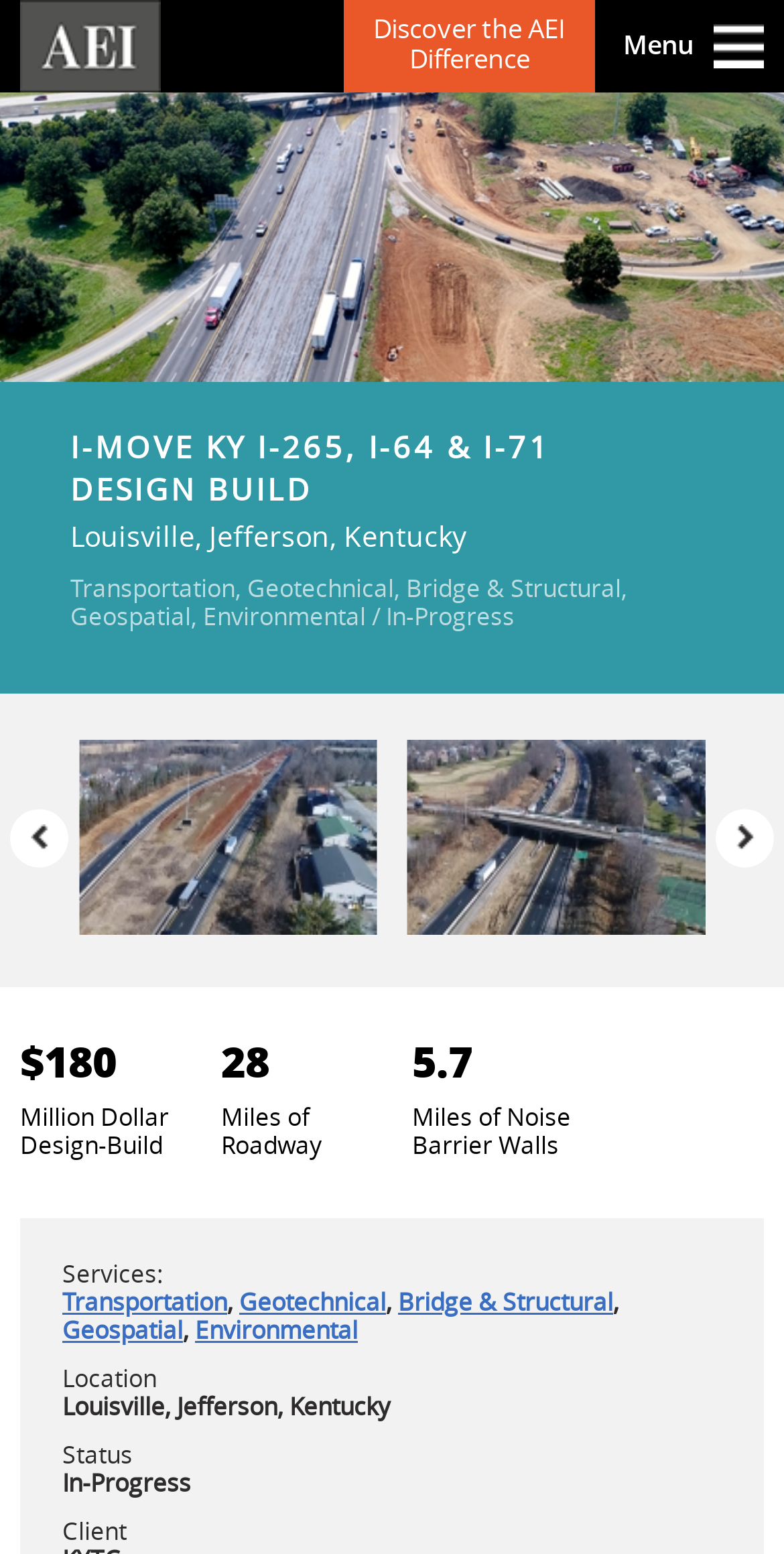Give a one-word or short phrase answer to the question: 
What is the length of the roadway?

28 miles